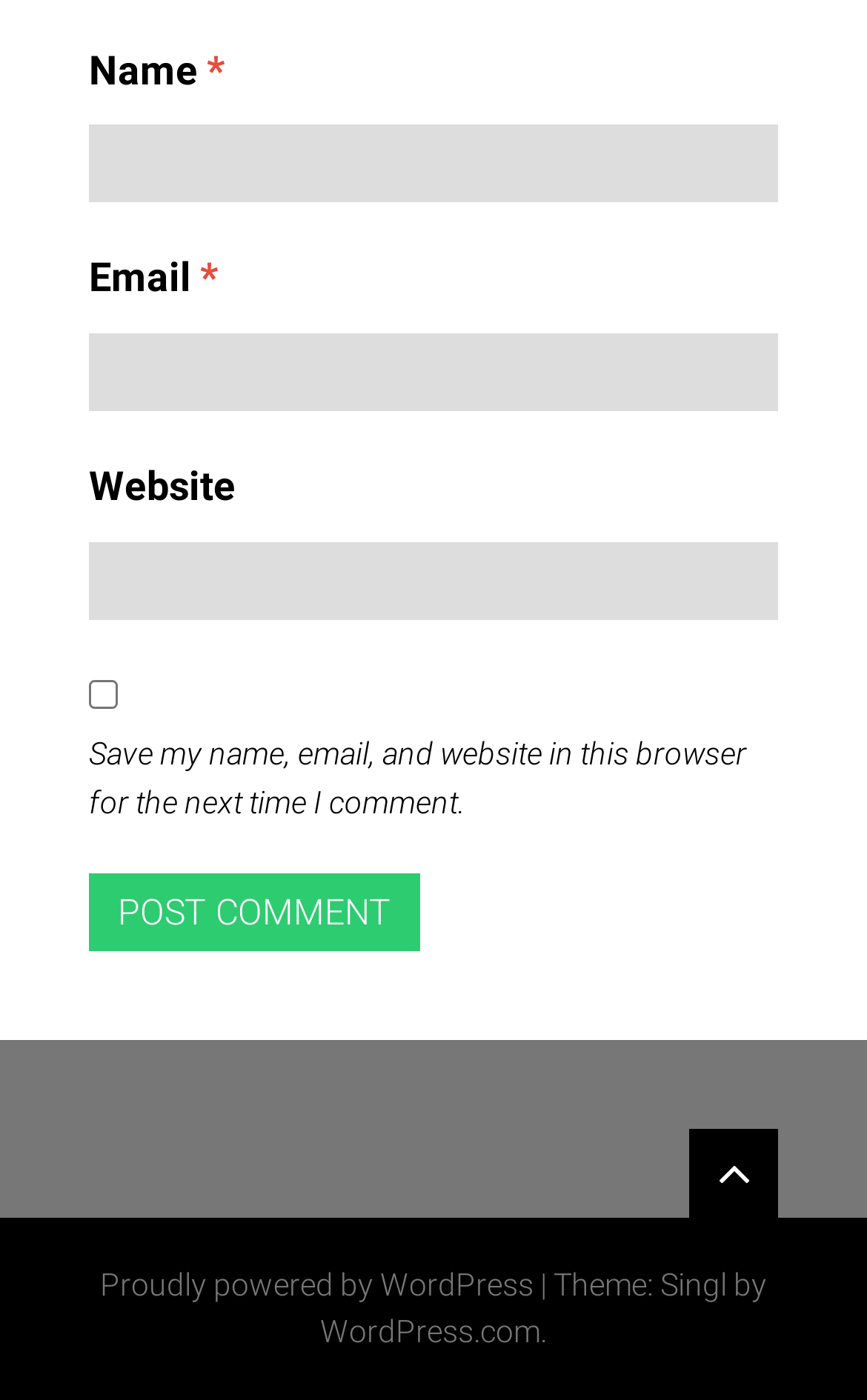What is the text on the button?
Refer to the image and provide a detailed answer to the question.

The button is located at the bottom of the form and has the text 'Post Comment' on it, indicating that it is used to submit the comment.